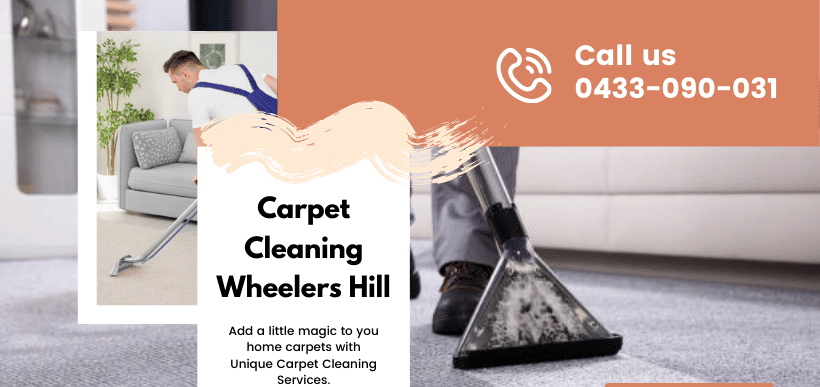What color is the sofa in the living space?
Give a one-word or short-phrase answer derived from the screenshot.

Gray